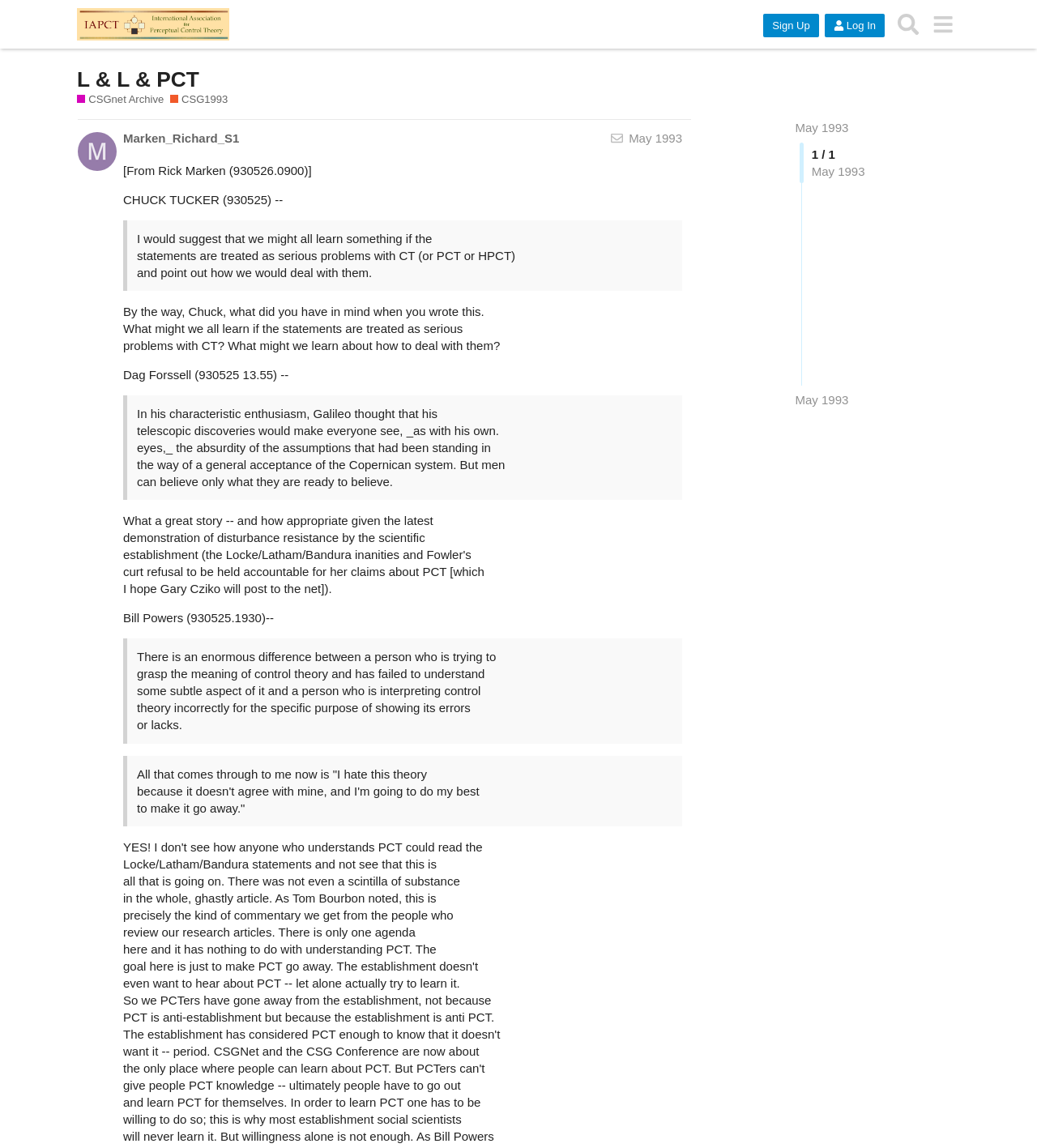Identify the bounding box coordinates of the area you need to click to perform the following instruction: "Search in the forum".

[0.859, 0.006, 0.892, 0.036]